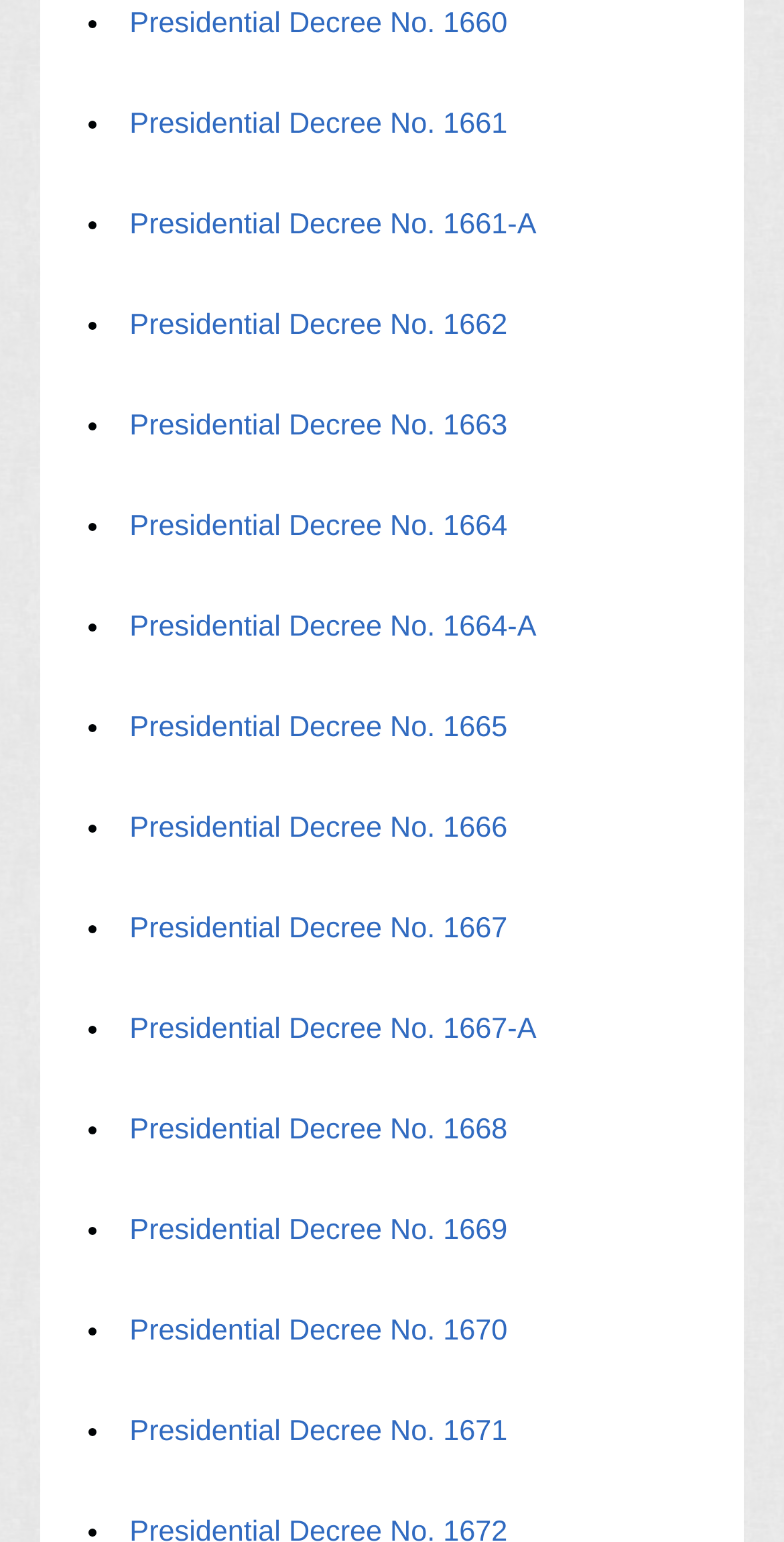Show the bounding box coordinates for the element that needs to be clicked to execute the following instruction: "View Presidential Decree No. 1662". Provide the coordinates in the form of four float numbers between 0 and 1, i.e., [left, top, right, bottom].

[0.163, 0.201, 0.65, 0.222]